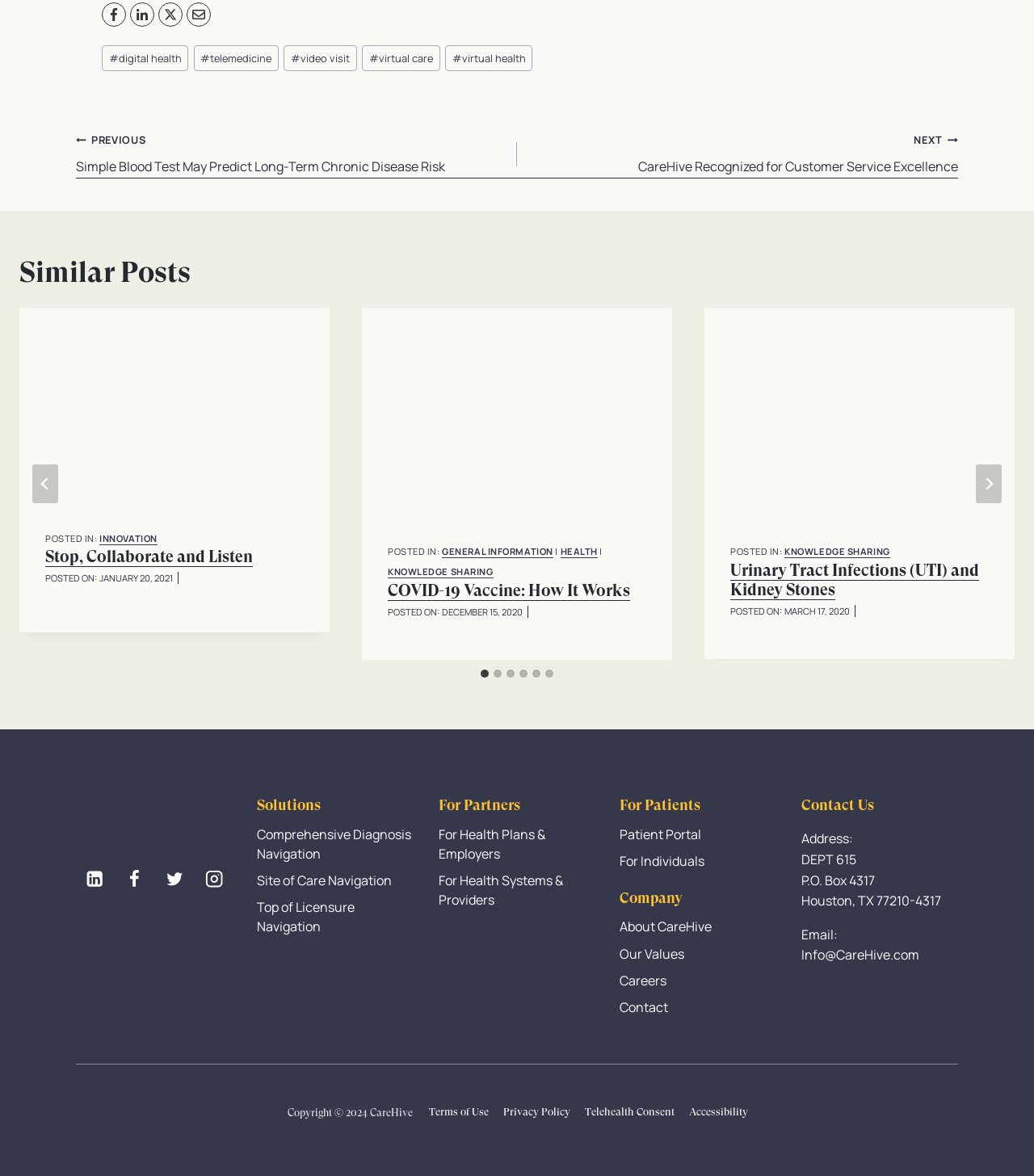Please locate the bounding box coordinates of the element's region that needs to be clicked to follow the instruction: "Go to next post". The bounding box coordinates should be provided as four float numbers between 0 and 1, i.e., [left, top, right, bottom].

[0.5, 0.11, 0.927, 0.152]